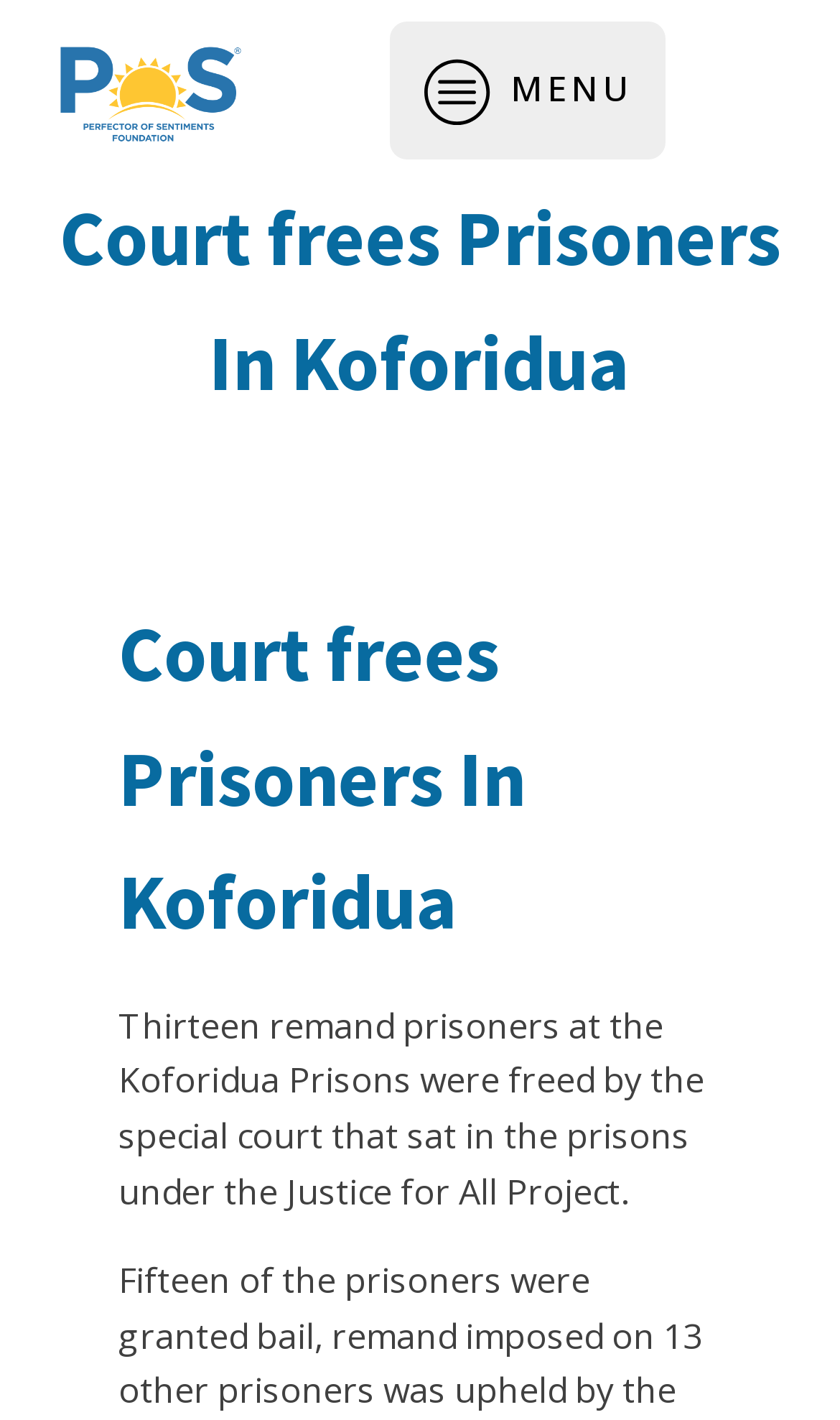Can you give a detailed response to the following question using the information from the image? What is the purpose of the menu icon?

The answer can be inferred from the SvgRoot element with the group'menu-circle' and the StaticText element that says 'MENU', which suggests that the icon is used to open a menu.